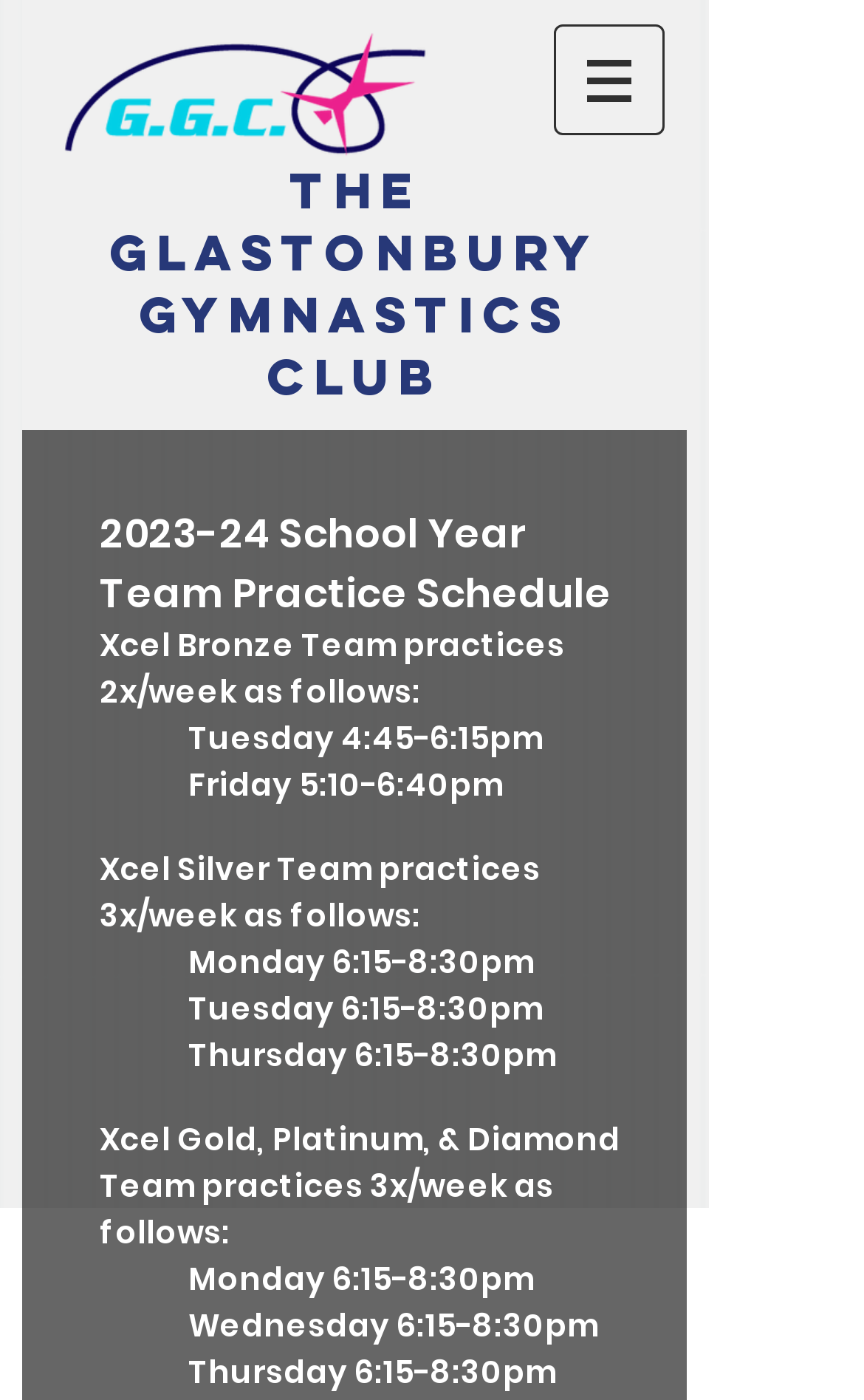How many practice times are listed for Xcel Gold, Platinum, & Diamond Team?
Carefully examine the image and provide a detailed answer to the question.

I counted the number of practice times listed for Xcel Gold, Platinum, & Diamond Team, which are Monday 6:15-8:30pm, Wednesday 6:15-8:30pm, and Thursday 6:15-8:30pm.